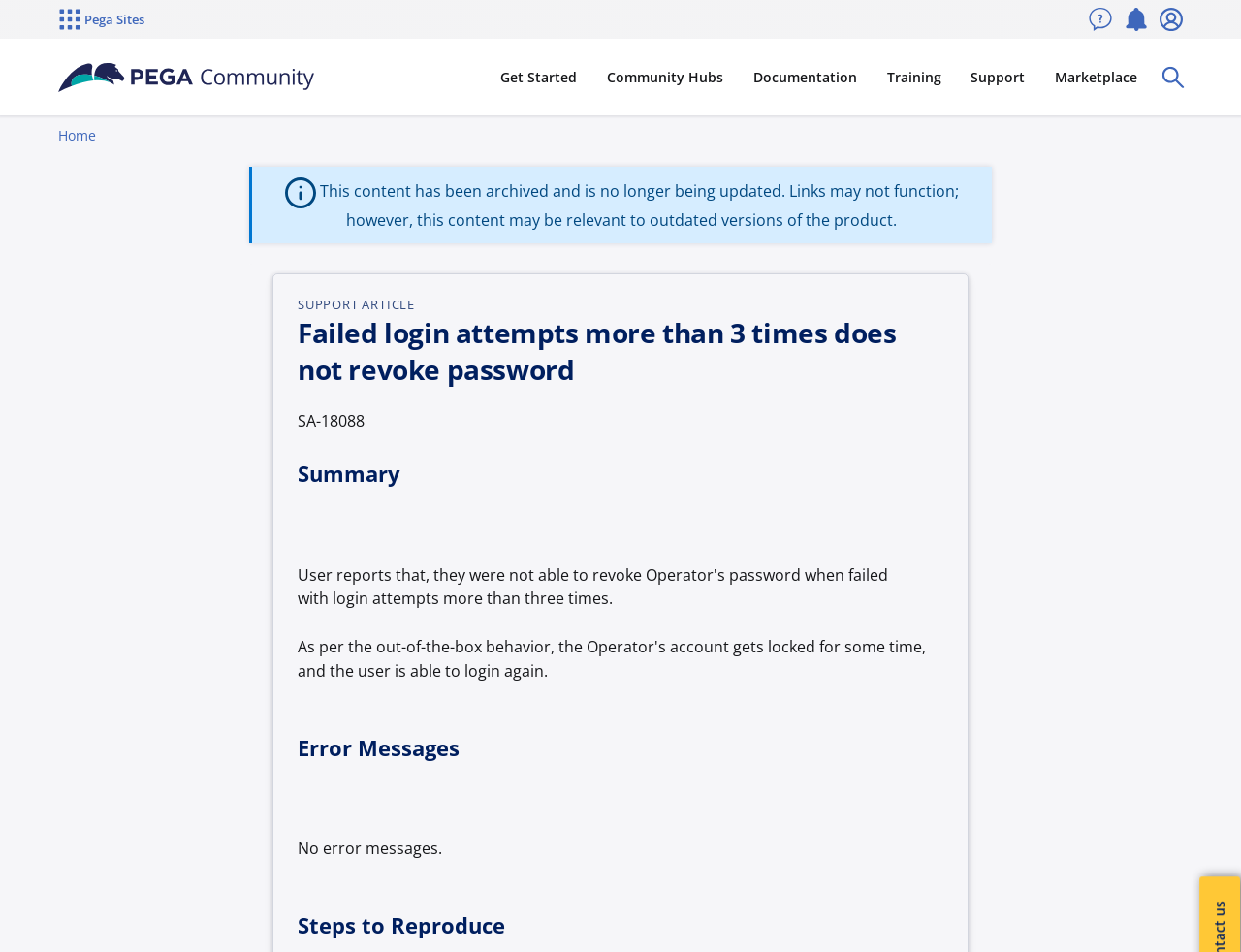What is the purpose of this webpage?
Make sure to answer the question with a detailed and comprehensive explanation.

Based on the content of the webpage, it appears to be a support article that provides information and solutions to a specific problem or issue. The presence of headings such as 'Summary', 'Error Messages', and 'Steps to Reproduce' suggests that the webpage is providing a detailed explanation of a particular topic.